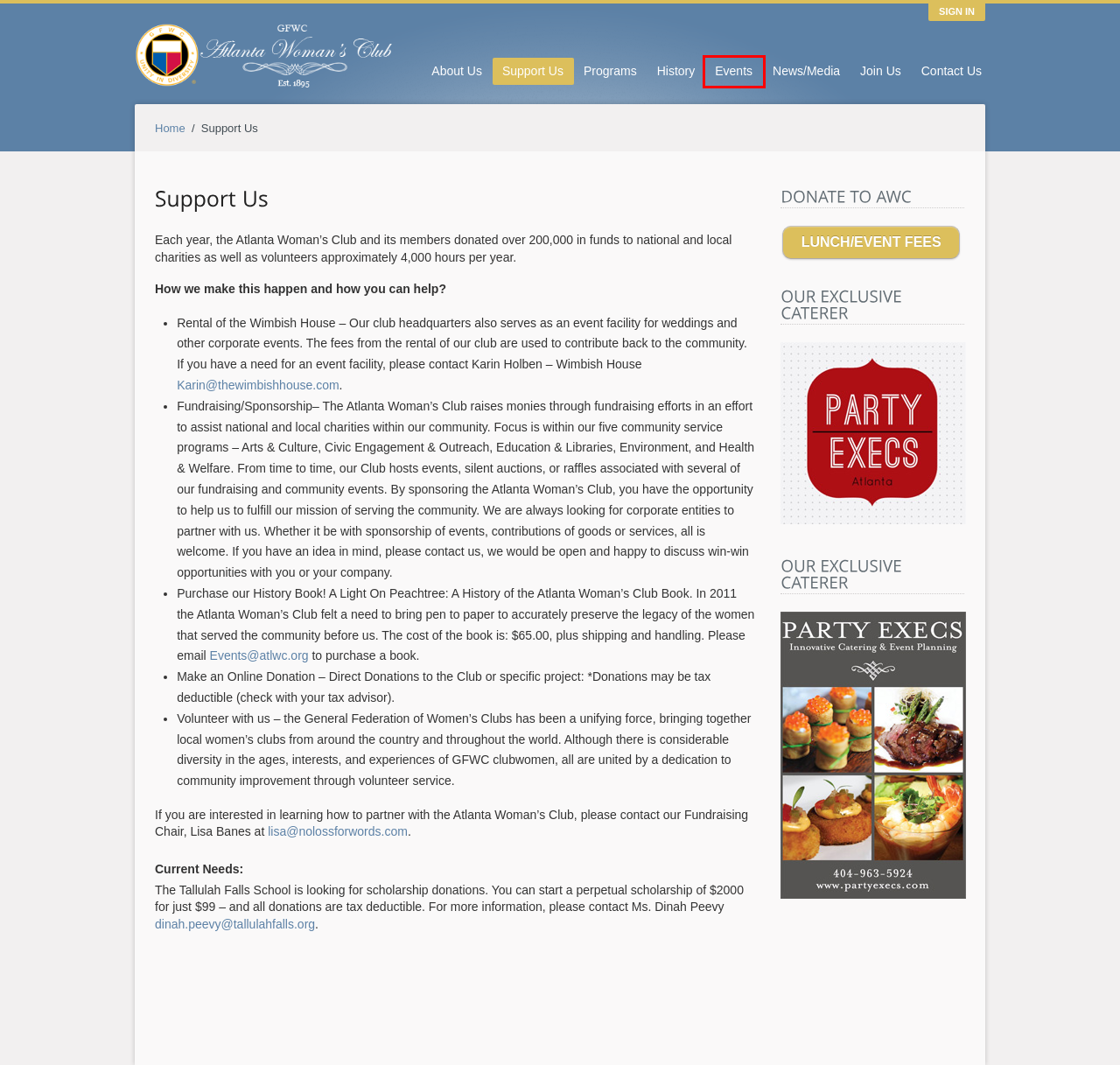You are provided with a screenshot of a webpage that includes a red rectangle bounding box. Please choose the most appropriate webpage description that matches the new webpage after clicking the element within the red bounding box. Here are the candidates:
A. History
B. News/Media
C. About Us
D. Atlanta Woman's Club – Atlanta's Oldest Non-Profit Woman’s Organization
E. Contact
F. Programs
G. Events
H. Join Us

G